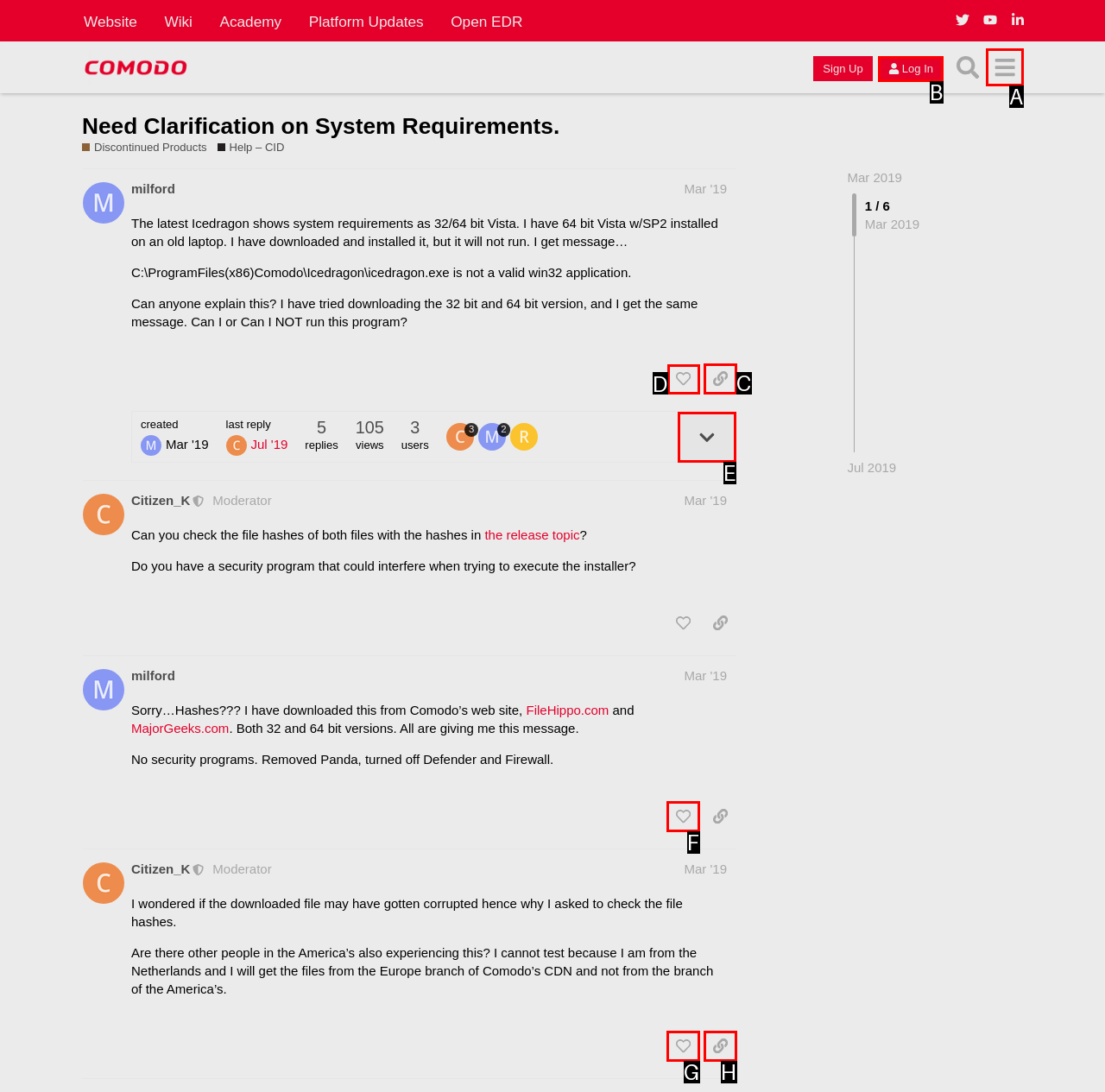Pick the option that should be clicked to perform the following task: Like the first post
Answer with the letter of the selected option from the available choices.

D